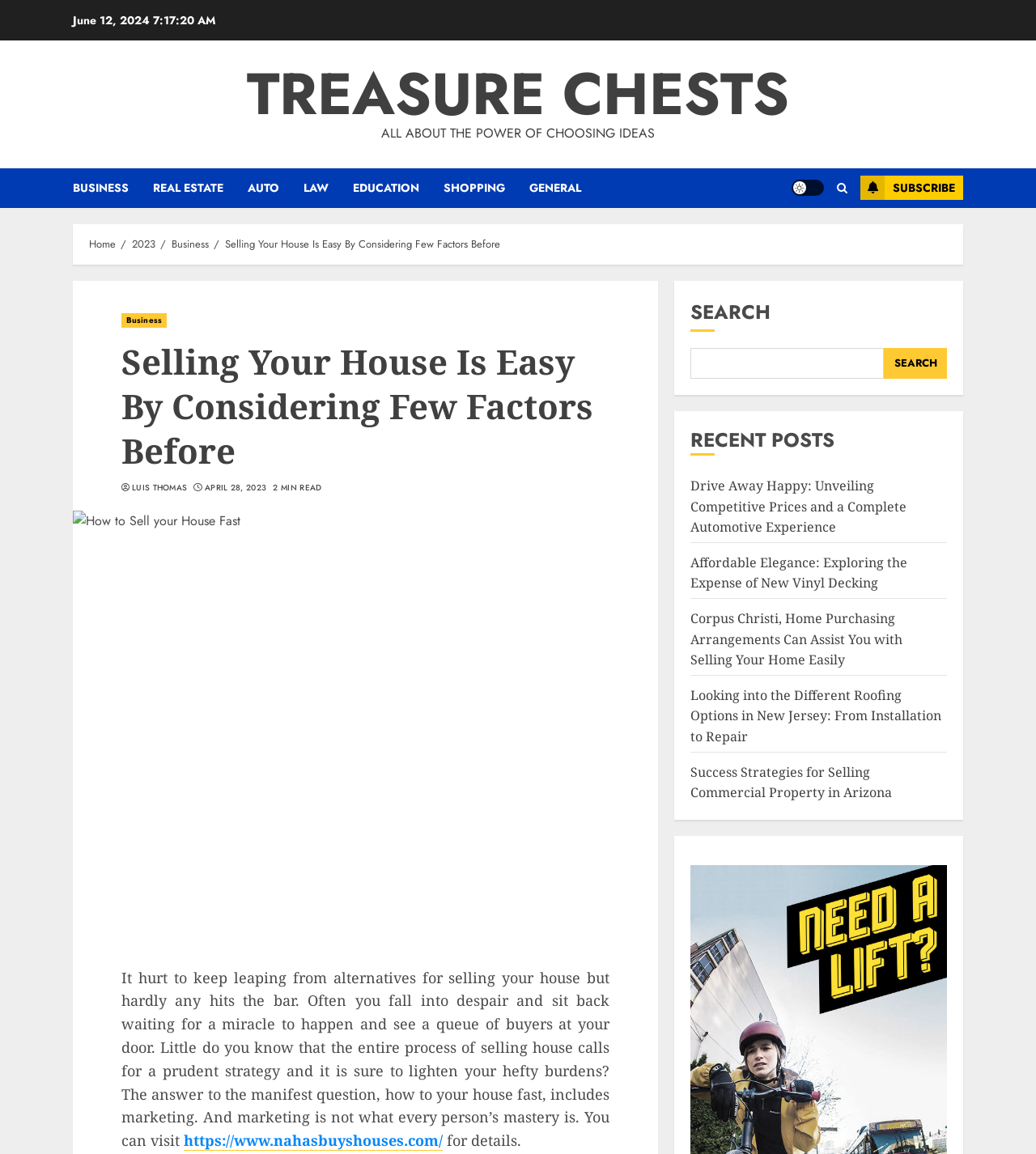Identify the bounding box coordinates for the UI element described as: "https://www.nahasbuyshouses.com/". The coordinates should be provided as four floats between 0 and 1: [left, top, right, bottom].

[0.177, 0.98, 0.427, 0.997]